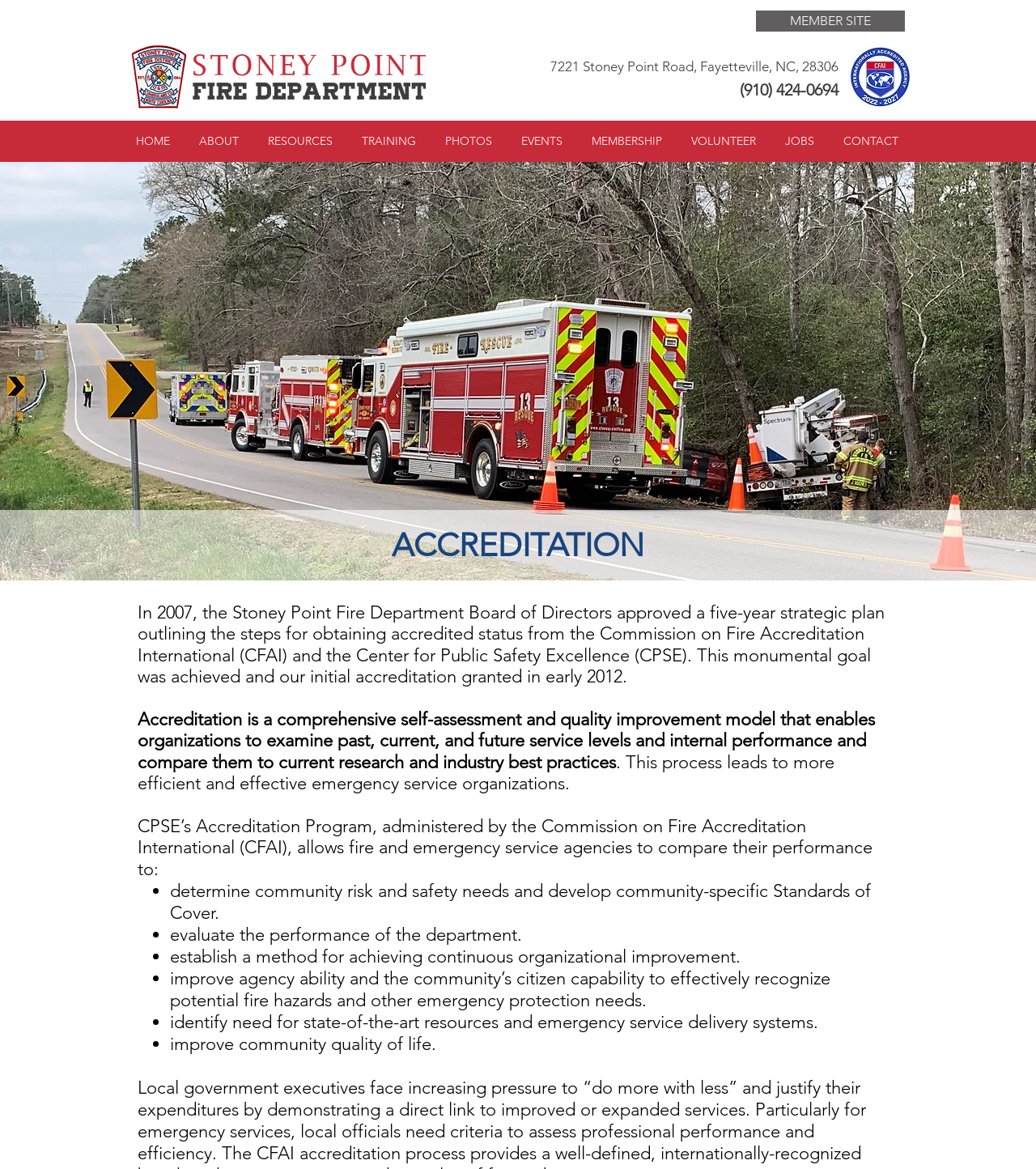Pinpoint the bounding box coordinates of the clickable area necessary to execute the following instruction: "click MEMBER SITE". The coordinates should be given as four float numbers between 0 and 1, namely [left, top, right, bottom].

[0.728, 0.008, 0.875, 0.028]